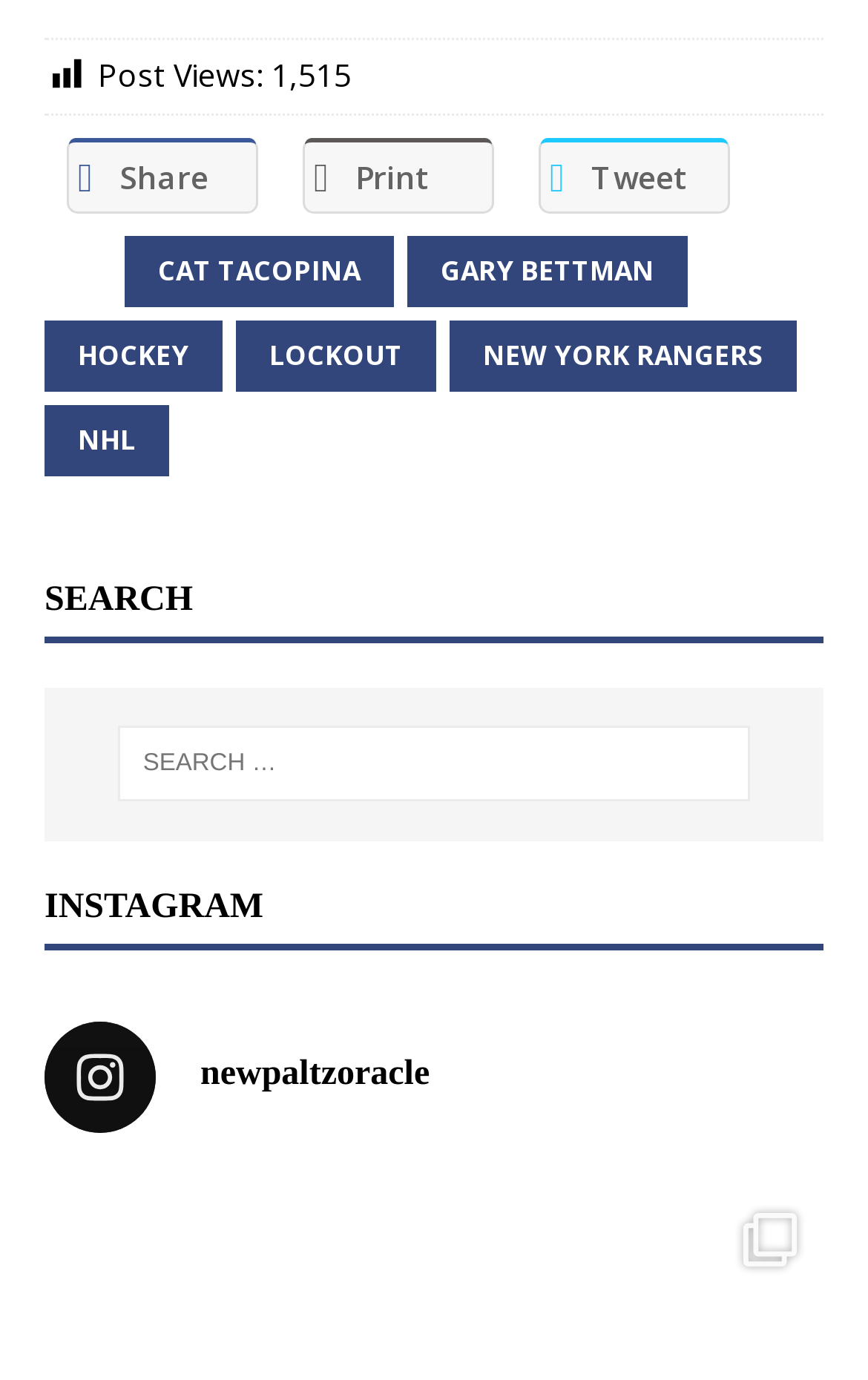Refer to the image and provide an in-depth answer to the question:
How many tags are there?

I identified the tags on the webpage, which are 'CAT TACOPINA', 'GARY BETTMAN', 'HOCKEY', 'LOCKOUT', and 'NEW YORK RANGERS', so there are 5 tags.